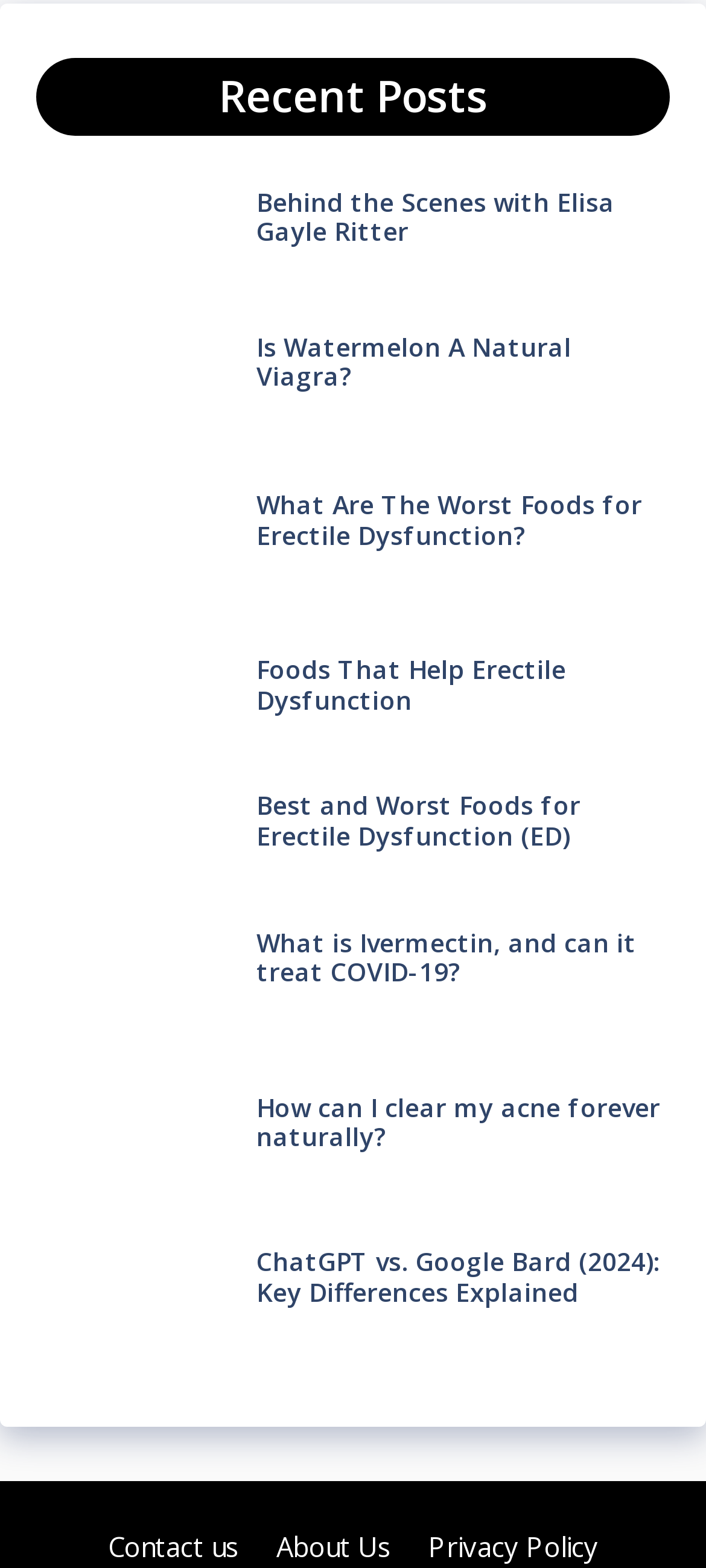How many links are in the footer section?
Based on the image, give a one-word or short phrase answer.

3